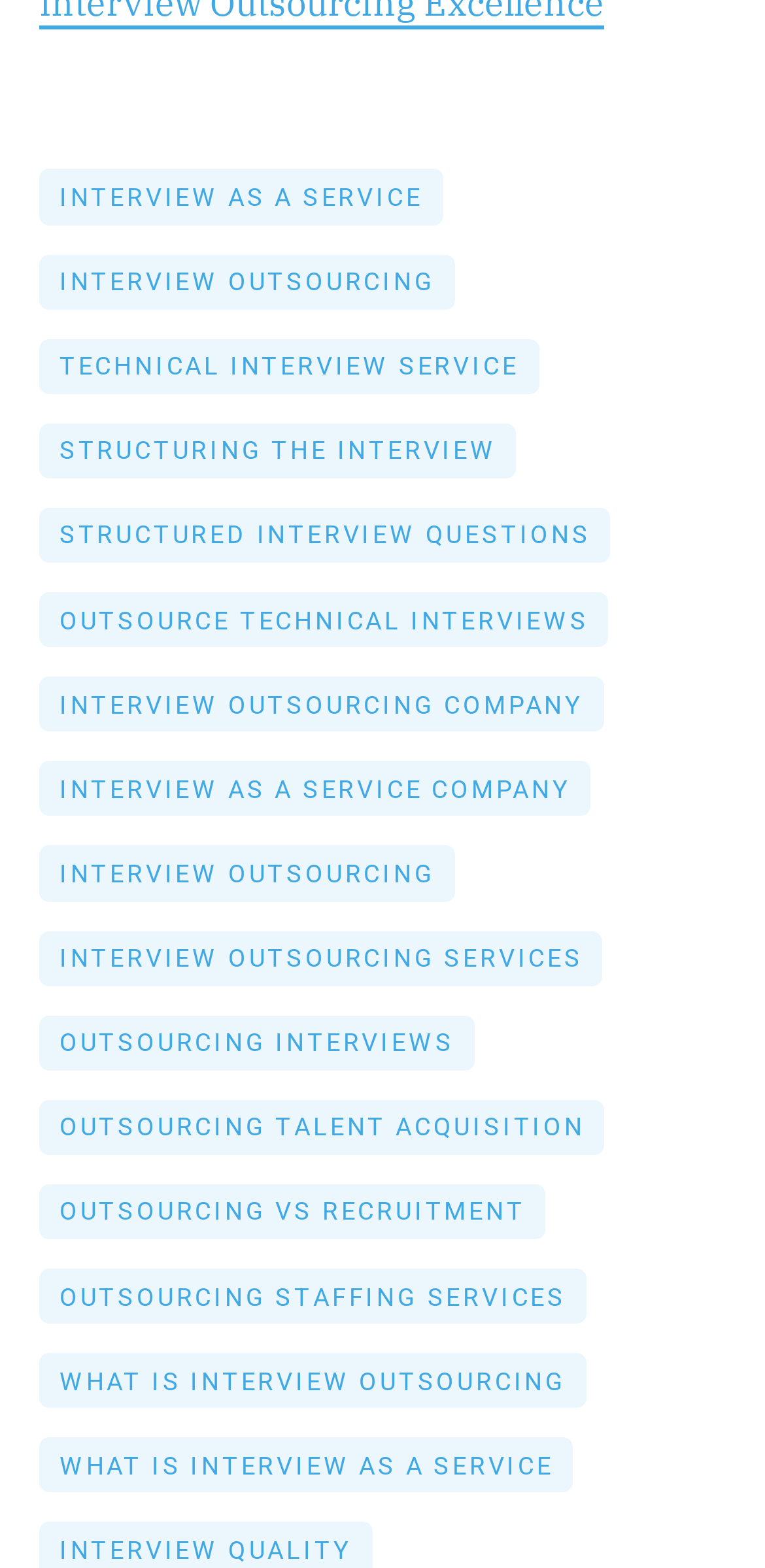What is the purpose of 'STRUCTURING THE INTERVIEW' link?
Please provide a single word or phrase as the answer based on the screenshot.

To provide information on structuring interviews